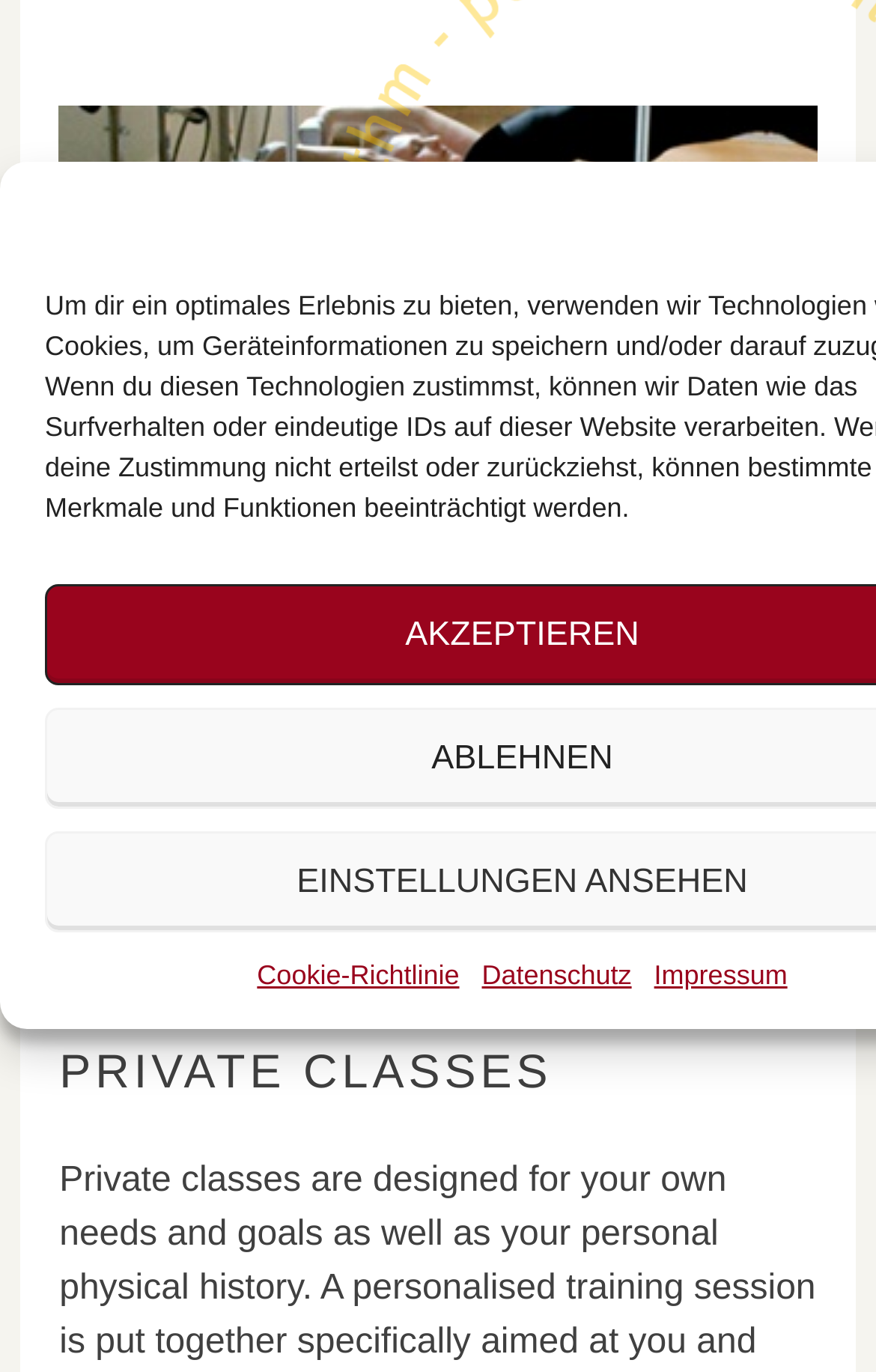Find the bounding box of the web element that fits this description: "Datenschutz".

[0.55, 0.696, 0.721, 0.725]